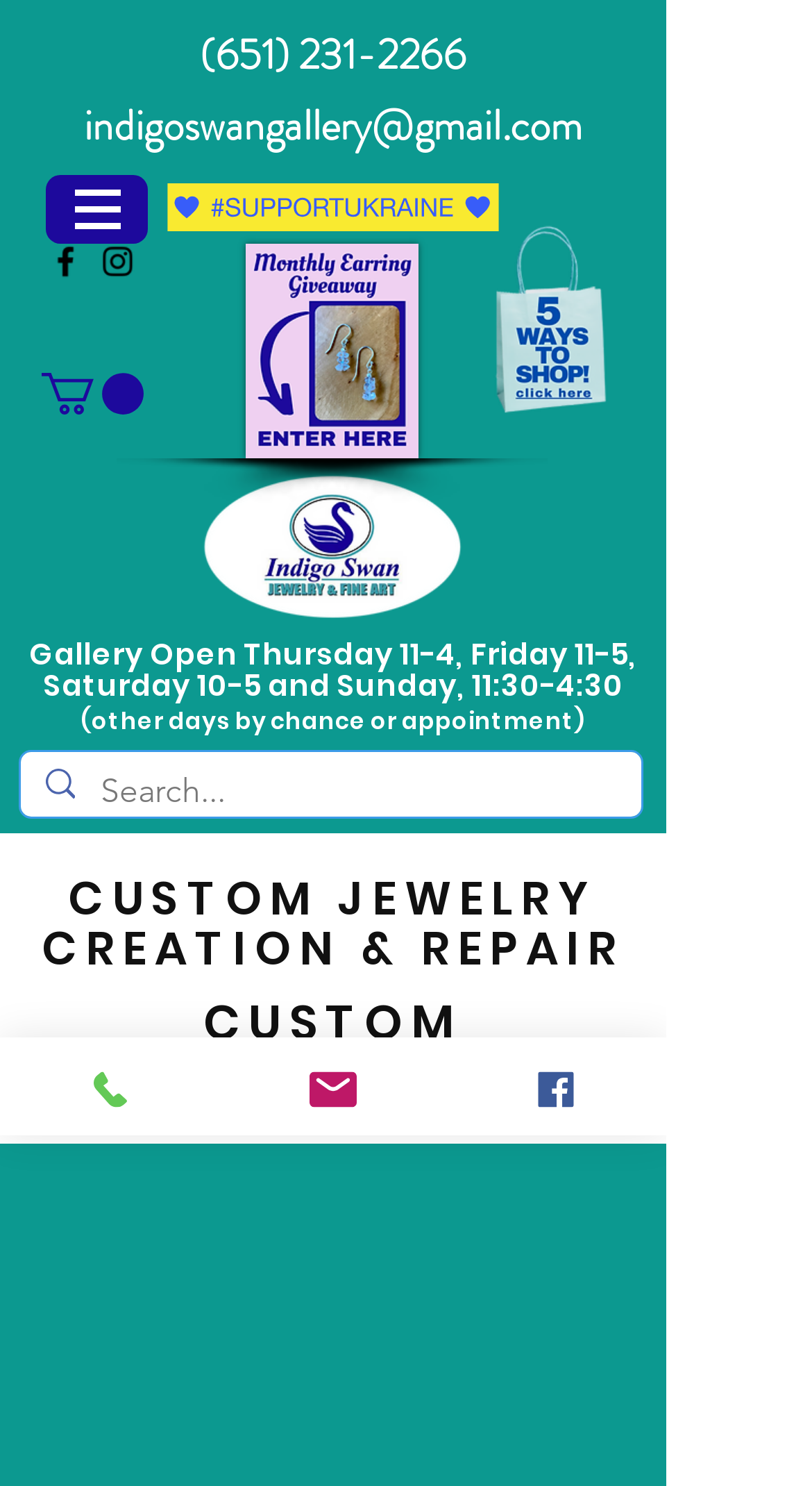Provide the text content of the webpage's main heading.

CUSTOM JEWELRY CREATION & REPAIR